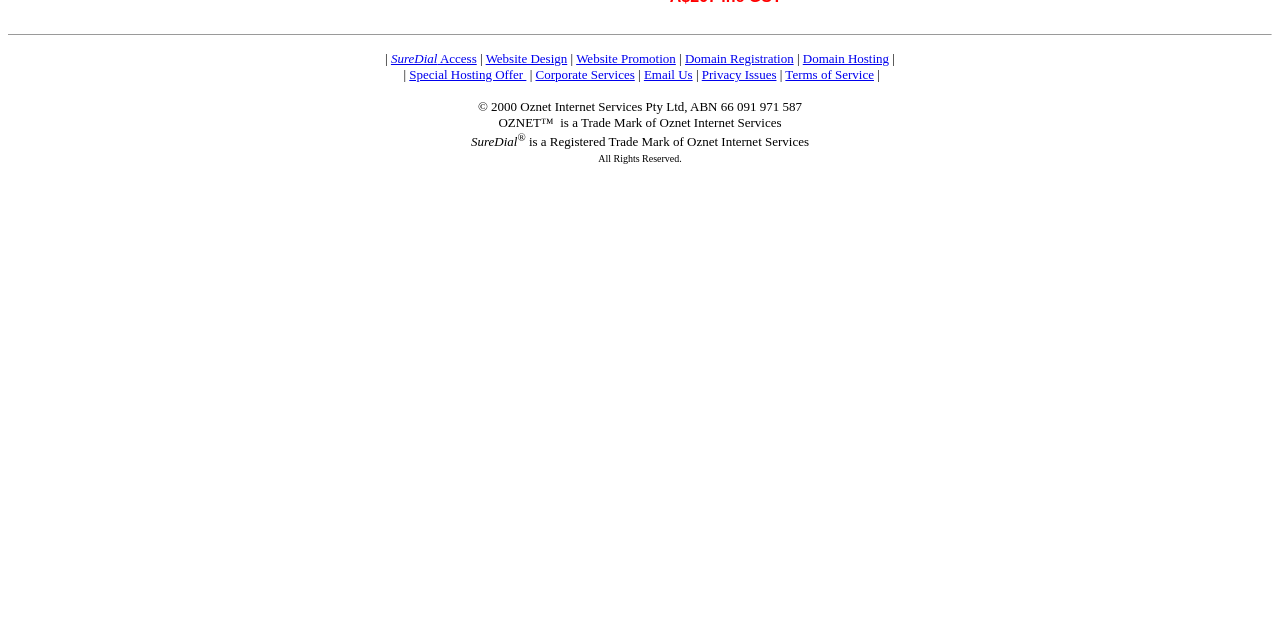Determine the bounding box for the described UI element: "Terms of Service".

[0.614, 0.105, 0.683, 0.128]